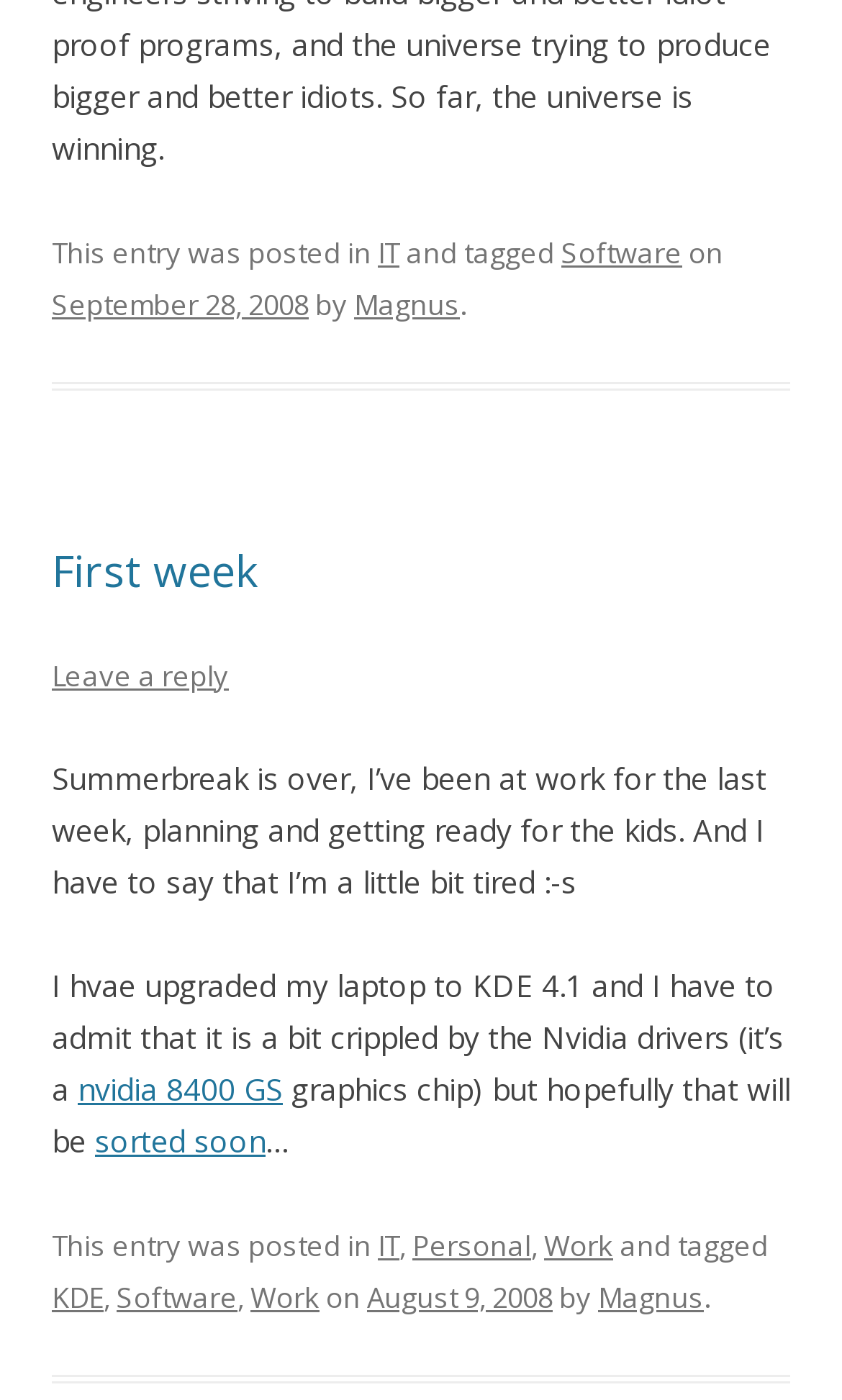Provide the bounding box coordinates in the format (top-left x, top-left y, bottom-right x, bottom-right y). All values are floating point numbers between 0 and 1. Determine the bounding box coordinate of the UI element described as: IT

[0.449, 0.875, 0.474, 0.903]